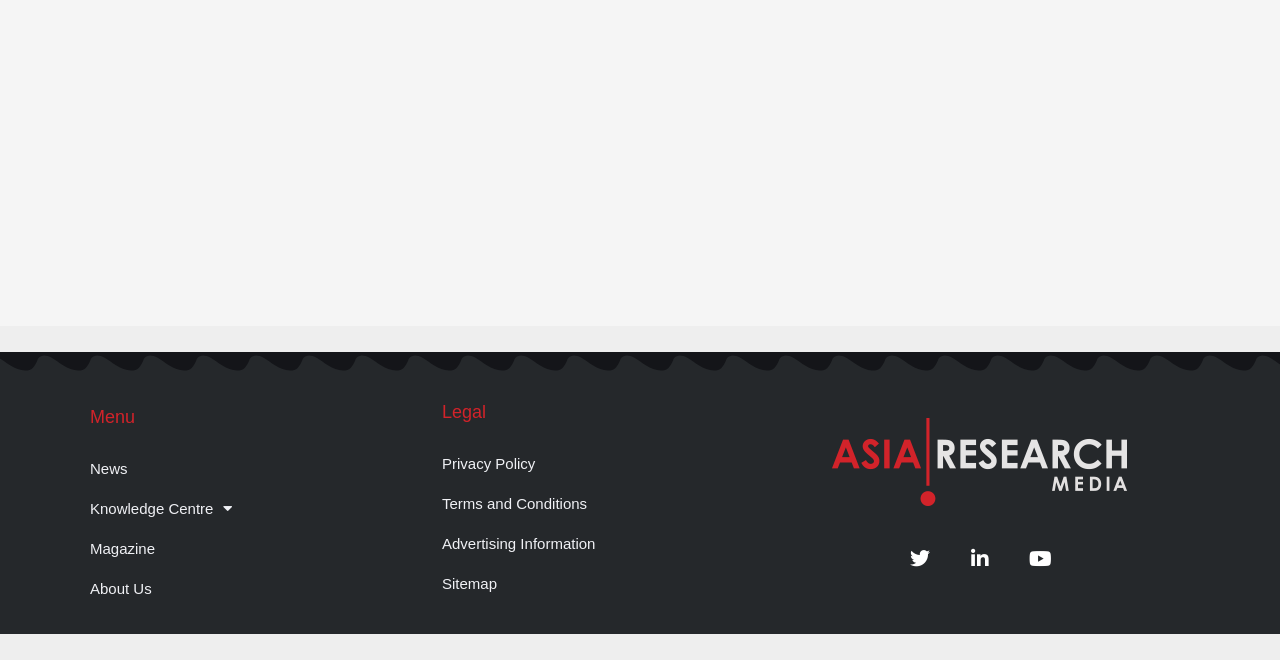Give the bounding box coordinates for this UI element: "Terms and Conditions". The coordinates should be four float numbers between 0 and 1, arranged as [left, top, right, bottom].

[0.33, 0.733, 0.581, 0.794]